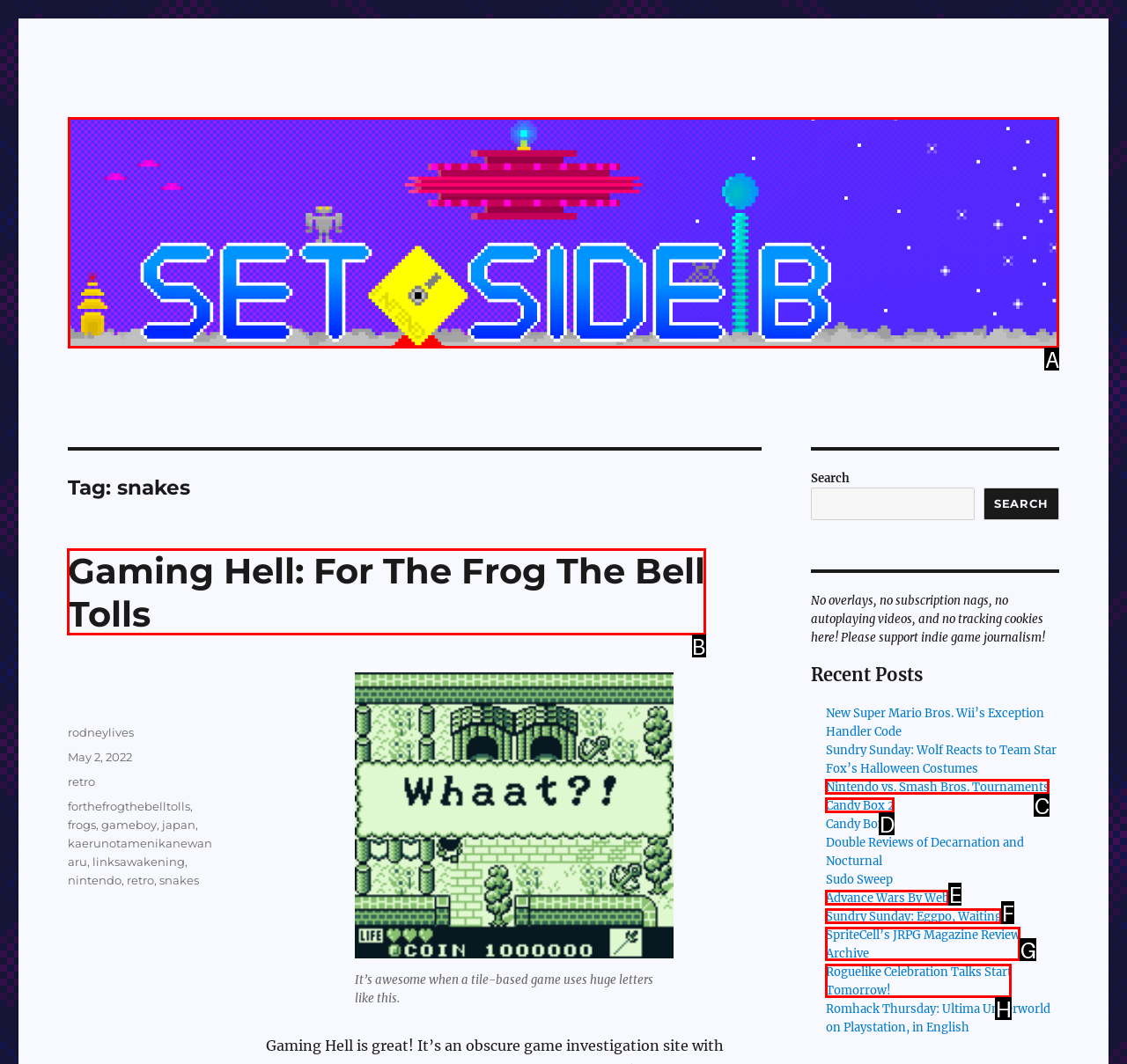Determine the letter of the element to click to accomplish this task: Read the article 'Gaming Hell: For The Frog The Bell Tolls'. Respond with the letter.

B